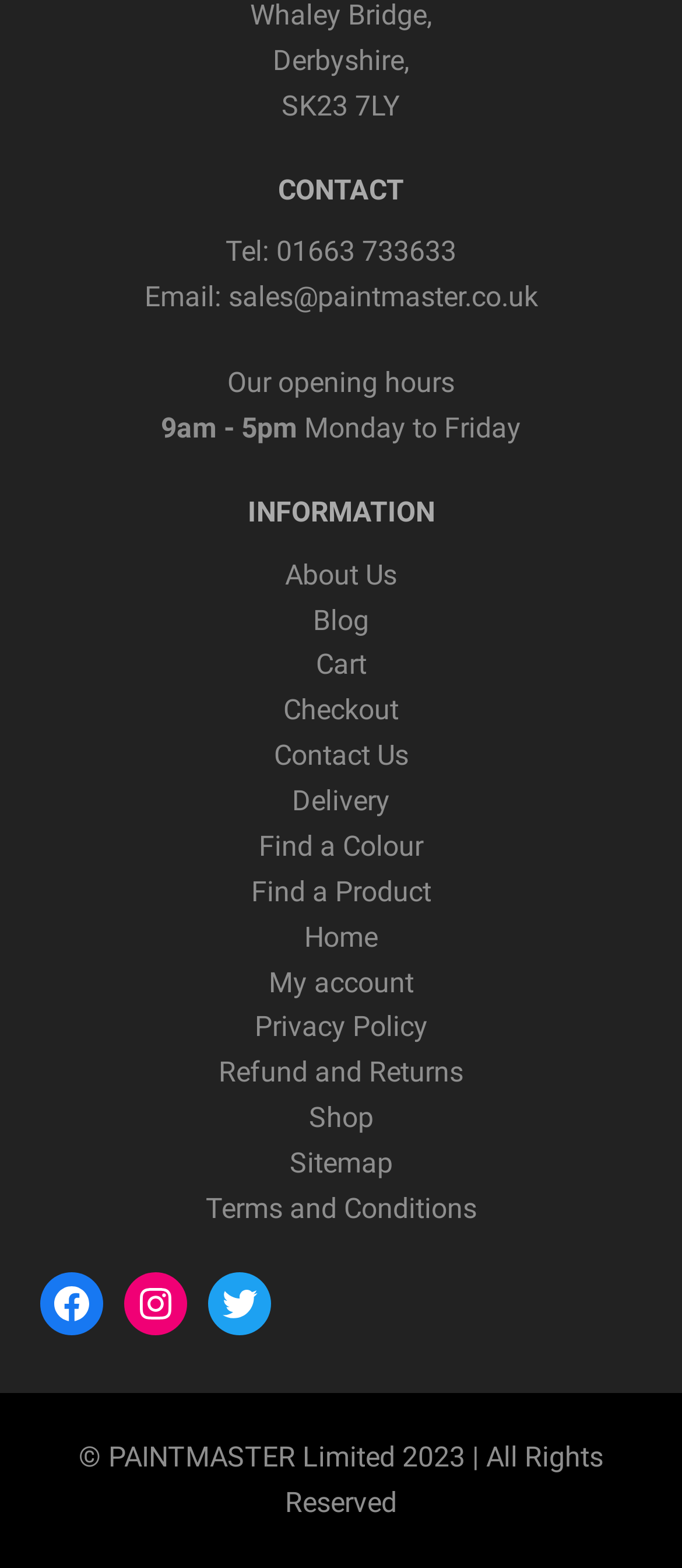Find the bounding box coordinates of the element's region that should be clicked in order to follow the given instruction: "Go to the 'Shop' page". The coordinates should consist of four float numbers between 0 and 1, i.e., [left, top, right, bottom].

[0.453, 0.702, 0.547, 0.723]